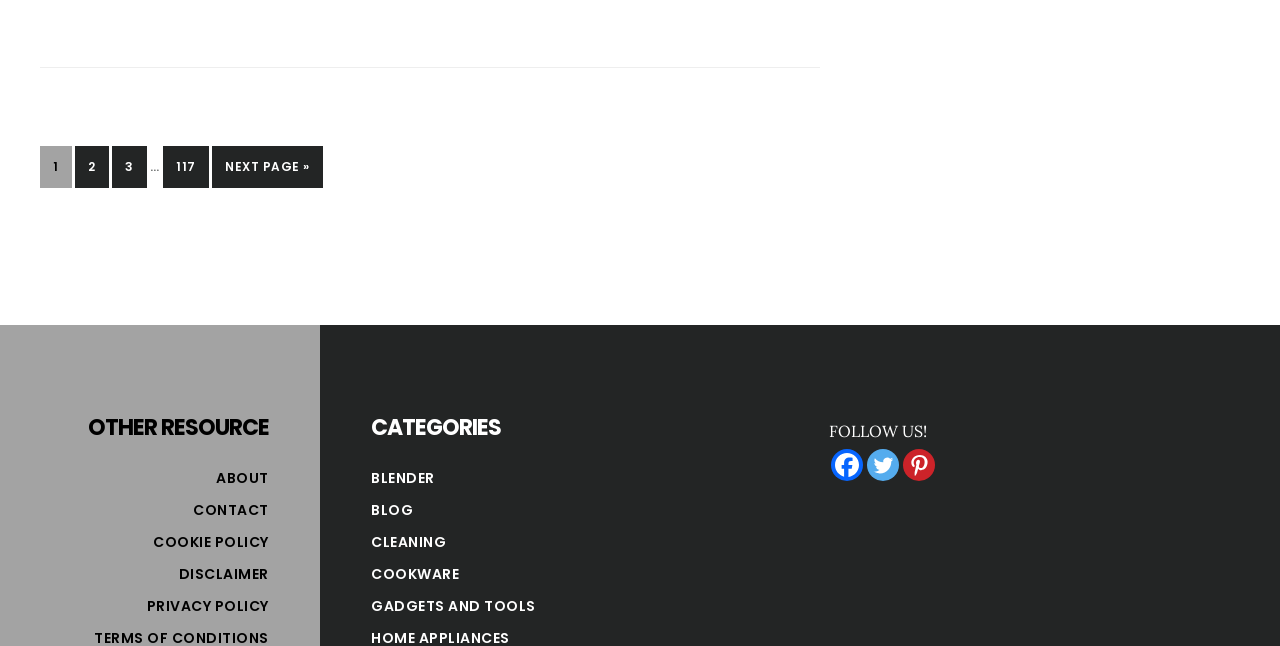Locate the coordinates of the bounding box for the clickable region that fulfills this instruction: "follow on Facebook".

[0.65, 0.695, 0.675, 0.744]